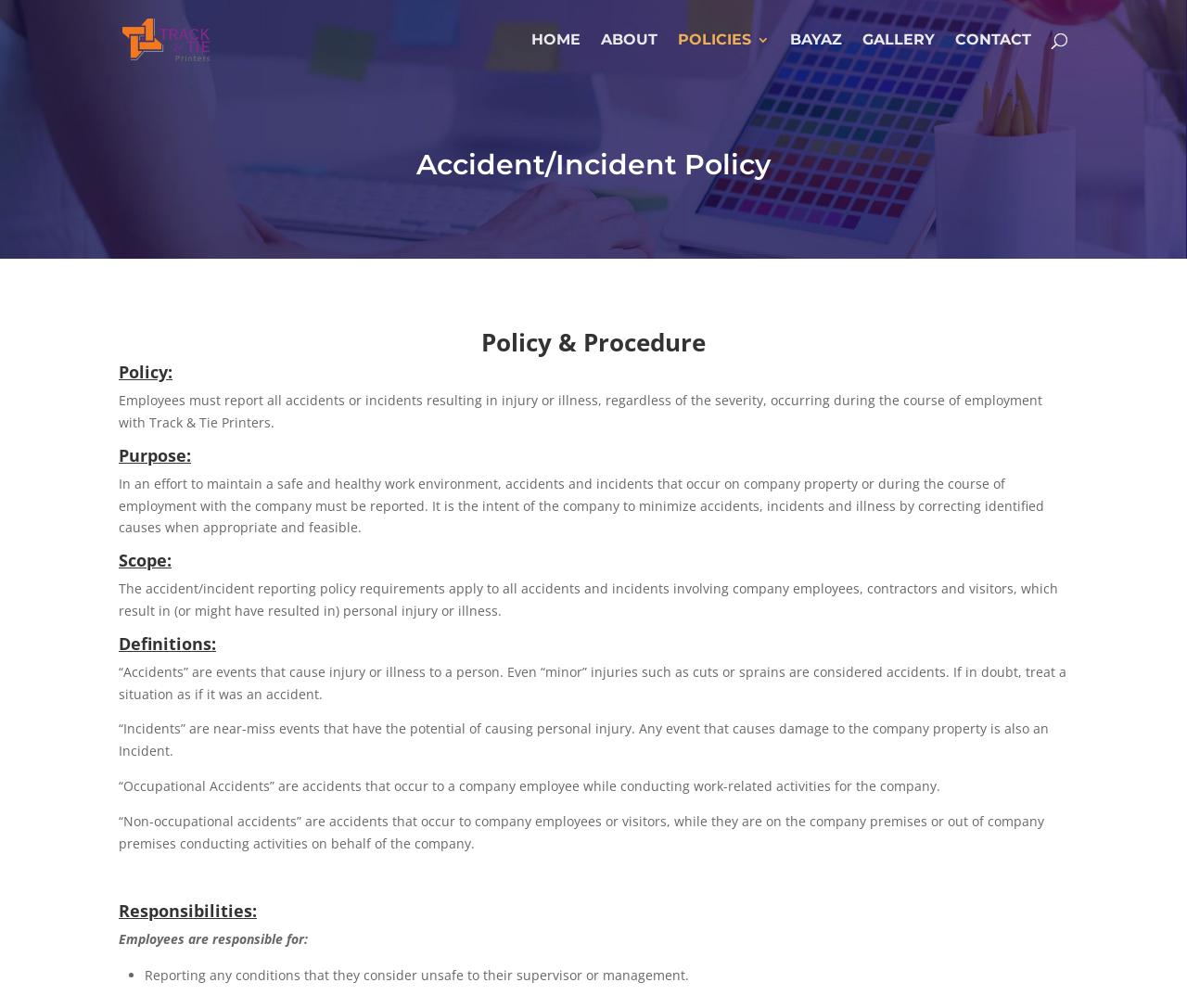Use a single word or phrase to answer the question:
What is an 'Incident' according to the policy?

A near-miss event with potential to cause injury